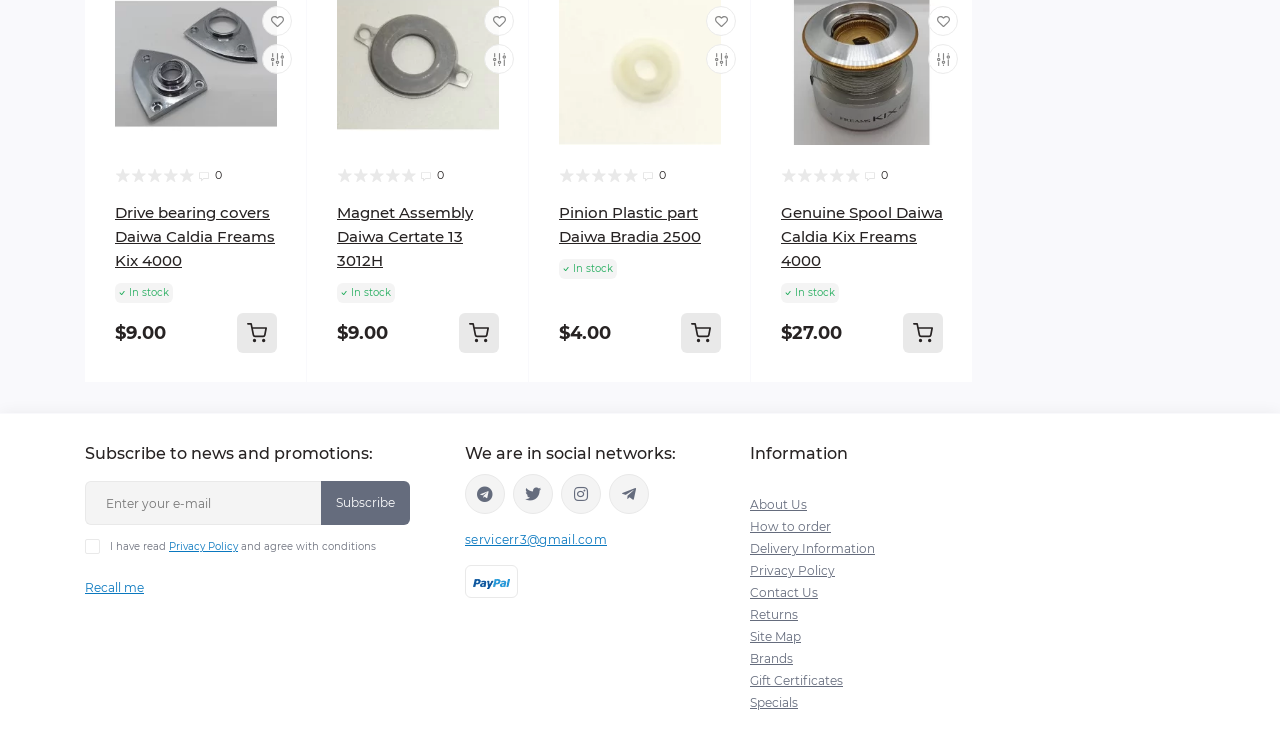How many social media links are there?
Provide a one-word or short-phrase answer based on the image.

4